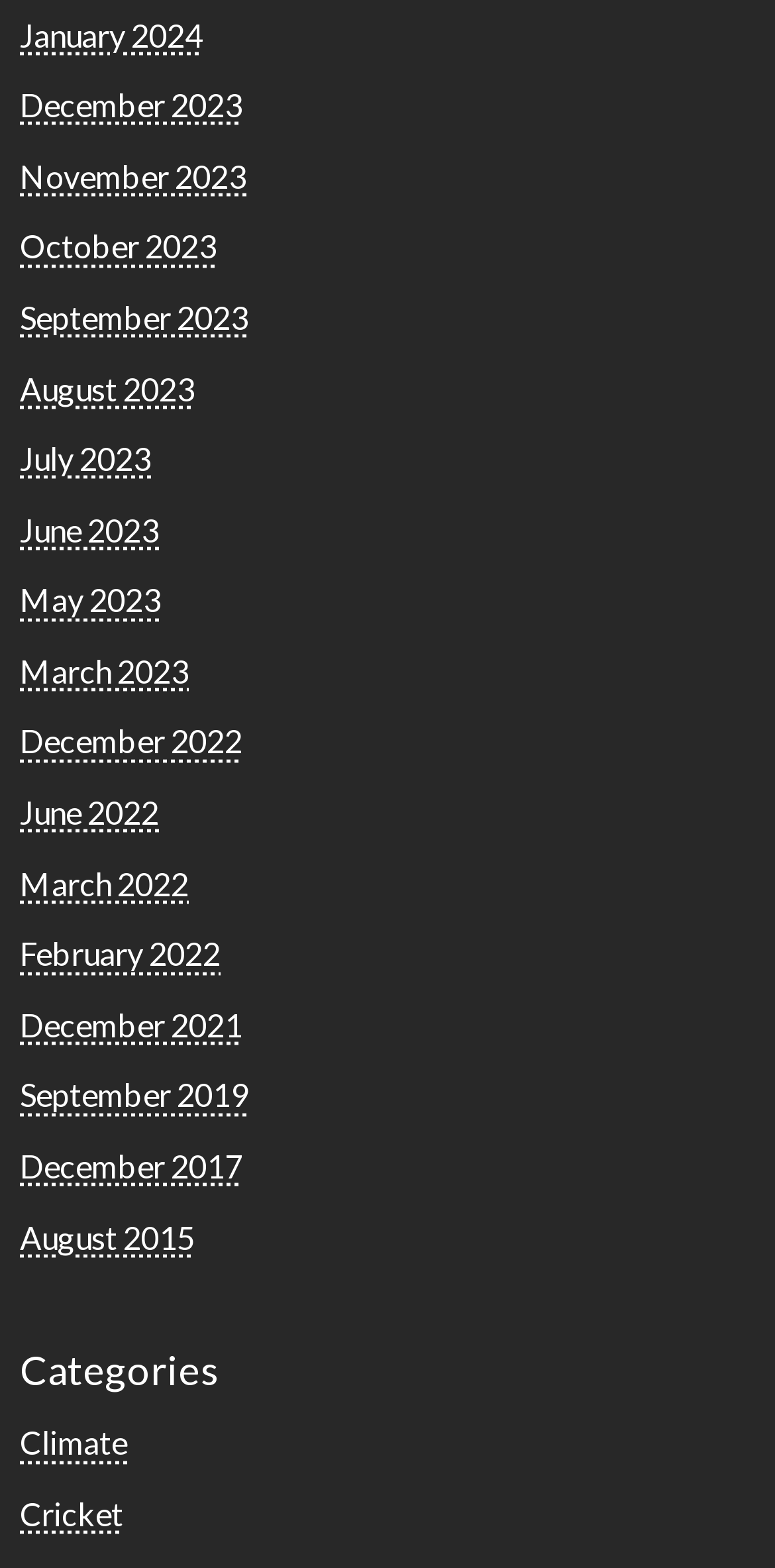Use a single word or phrase to answer the question: What is the latest month listed?

January 2024